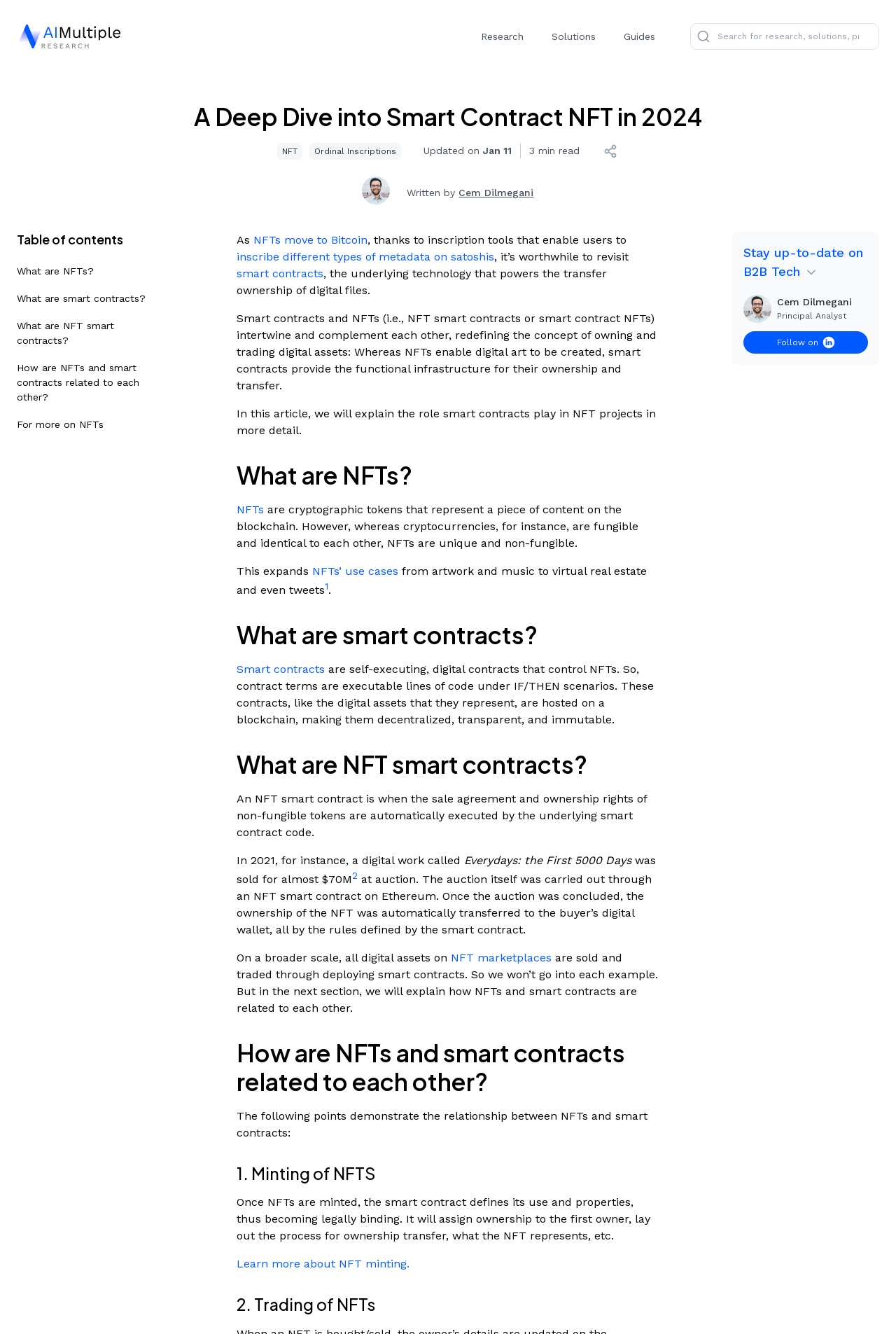Specify the bounding box coordinates for the region that must be clicked to perform the given instruction: "Click the 'Research' button".

[0.529, 0.018, 0.592, 0.036]